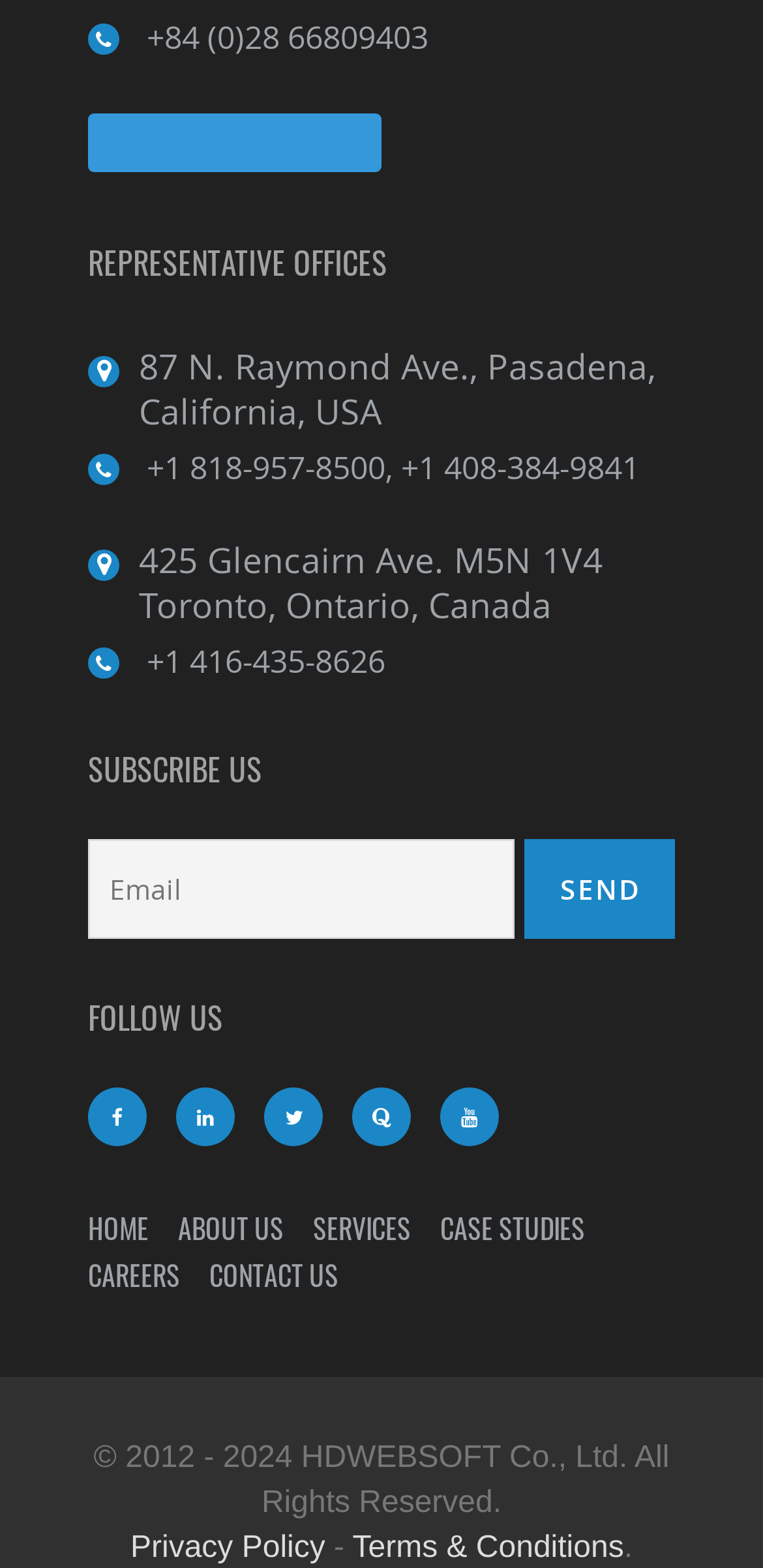Show the bounding box coordinates of the element that should be clicked to complete the task: "Click the HOME link".

[0.115, 0.77, 0.195, 0.796]